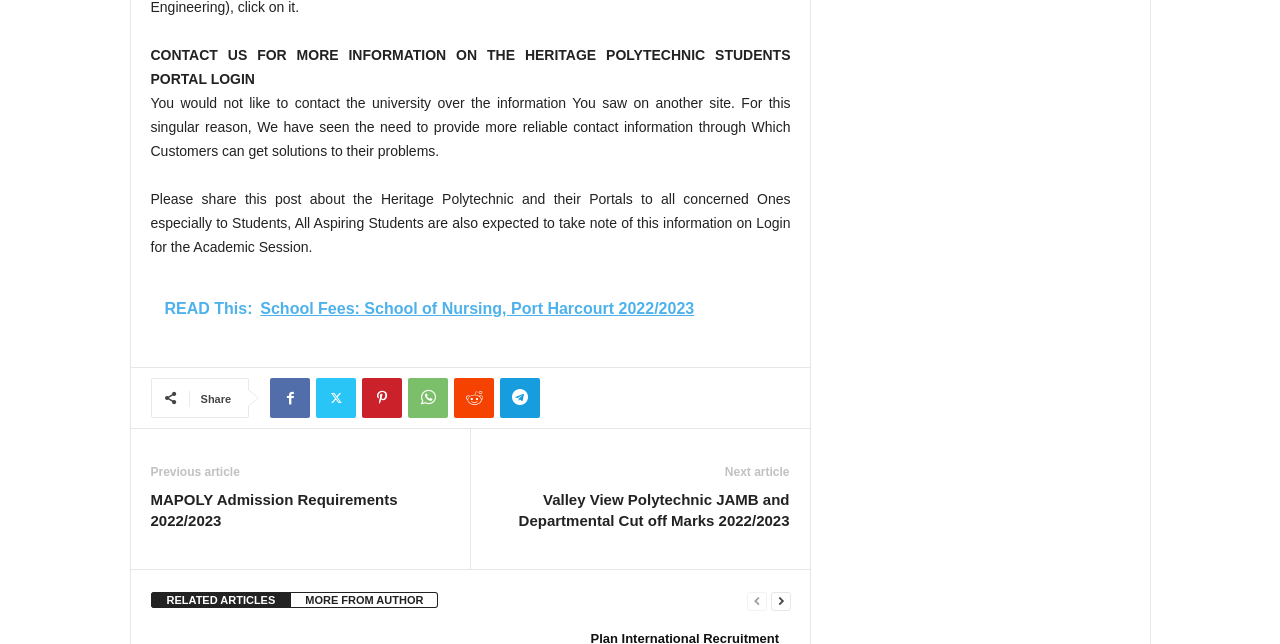Determine the bounding box coordinates of the section I need to click to execute the following instruction: "Go to 'MAPOLY Admission Requirements 2022/2023'". Provide the coordinates as four float numbers between 0 and 1, i.e., [left, top, right, bottom].

[0.118, 0.76, 0.352, 0.825]